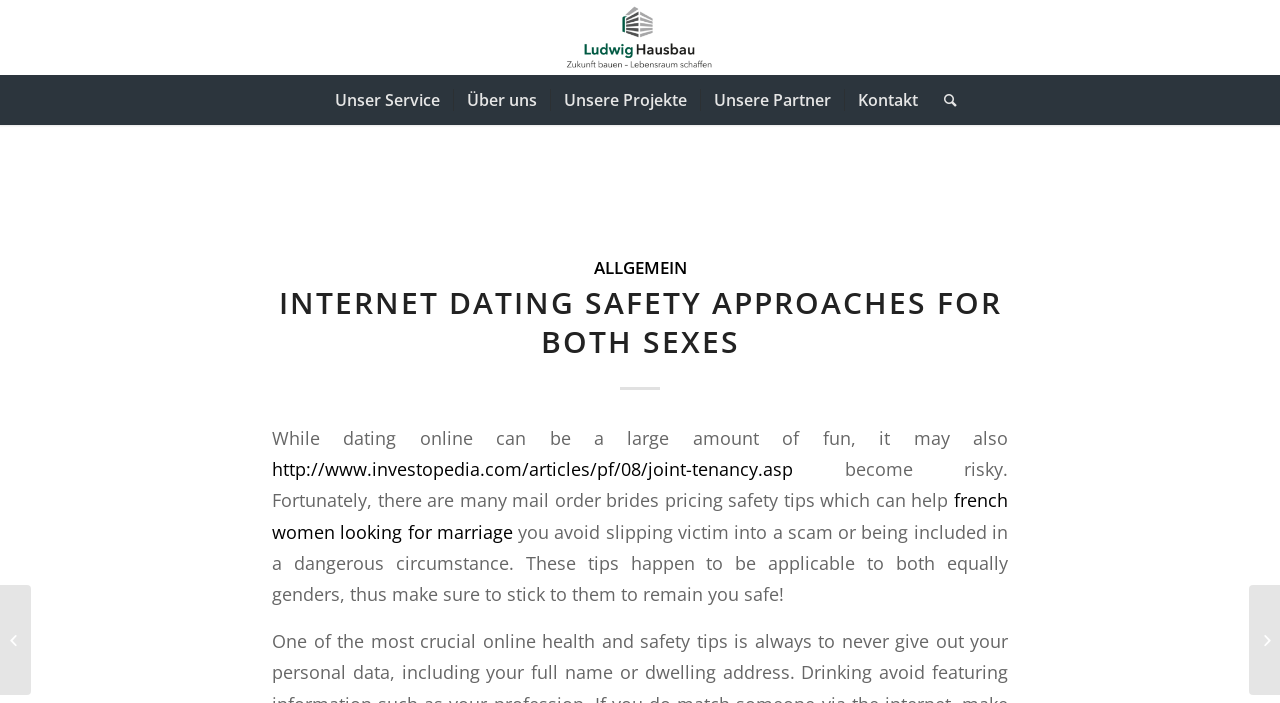Refer to the image and answer the question with as much detail as possible: What is the purpose of the safety approaches?

The safety approaches mentioned on the webpage are intended to help individuals avoid falling victim to scams or being involved in dangerous situations while dating online. This is evident from the text that states 'these tips can help you avoid slipping victim into a scam or being included in a dangerous circumstance'.